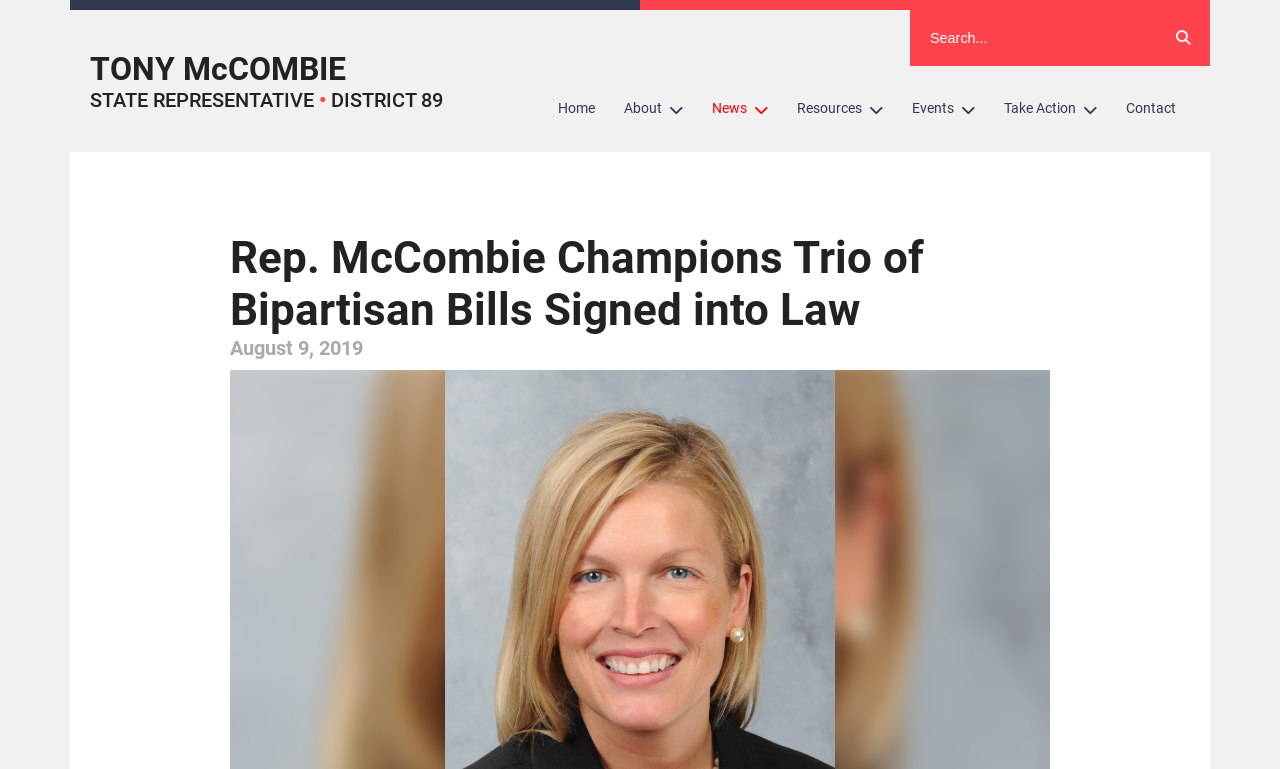What is the icon next to the search textbox?
Look at the image and provide a short answer using one word or a phrase.

magnifying glass